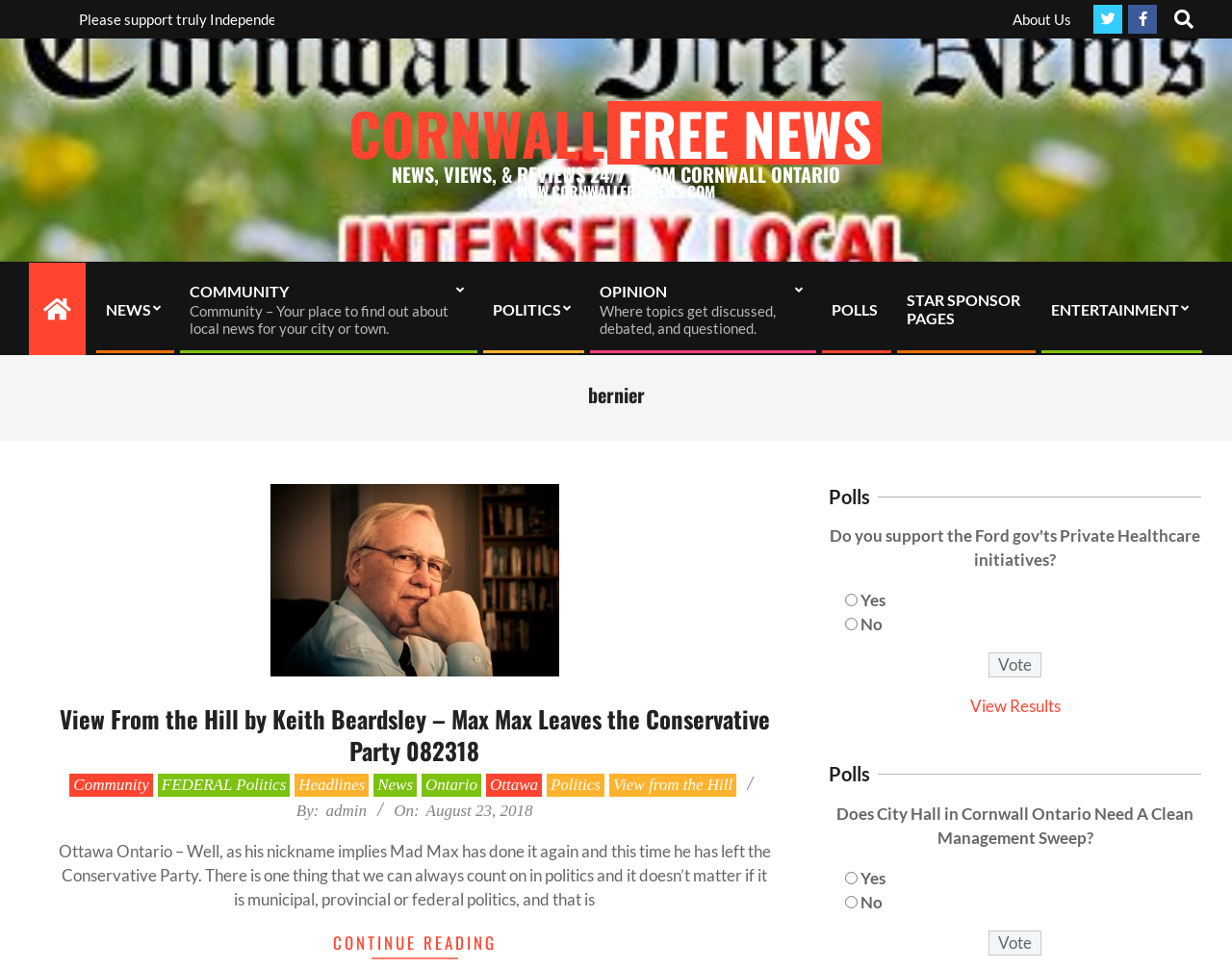Determine the bounding box coordinates of the section I need to click to execute the following instruction: "Vote in the poll". Provide the coordinates as four float numbers between 0 and 1, i.e., [left, top, right, bottom].

[0.802, 0.674, 0.845, 0.699]